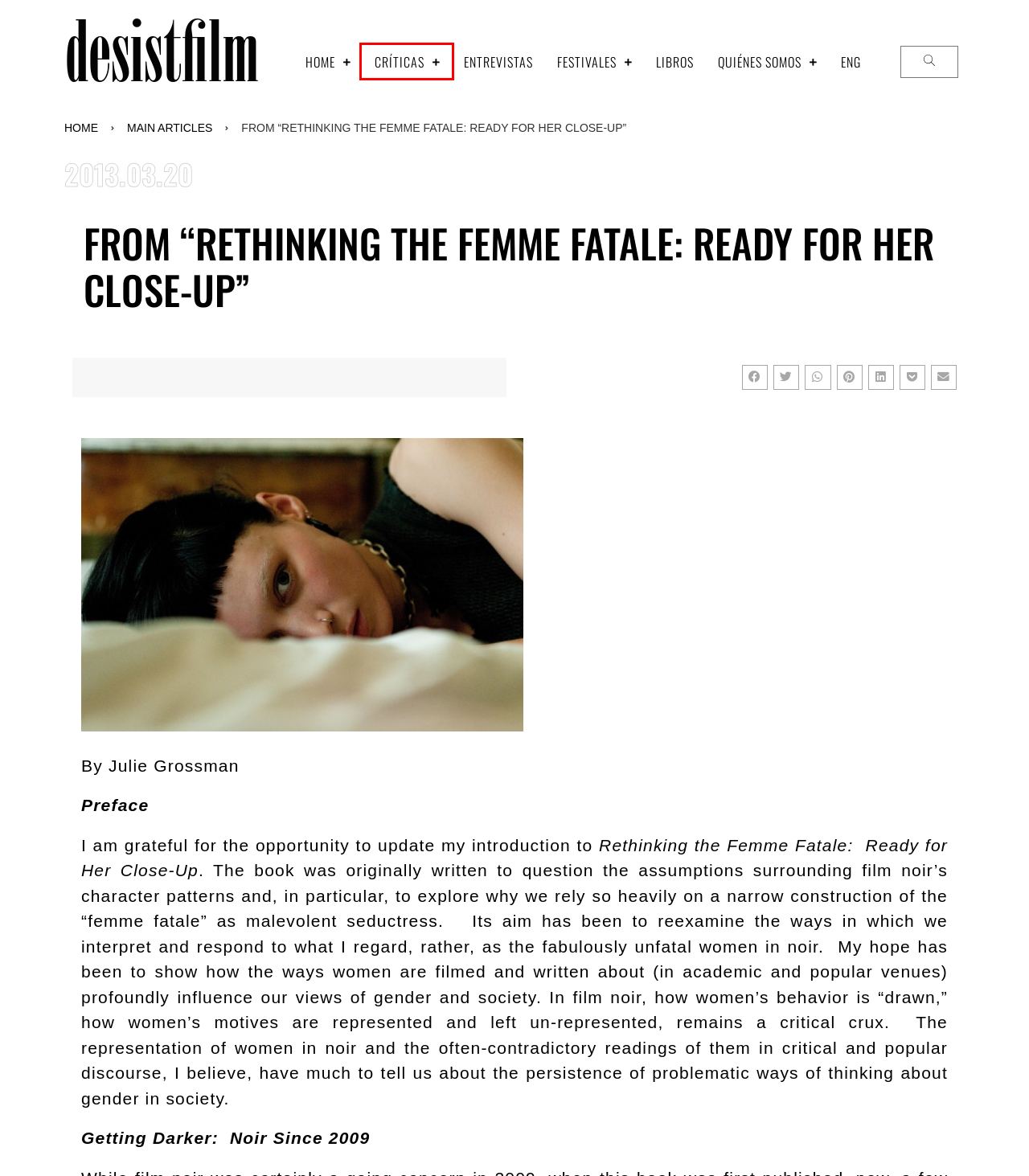Examine the screenshot of a webpage featuring a red bounding box and identify the best matching webpage description for the new page that results from clicking the element within the box. Here are the options:
A. Críticas – desistfilm
B. QUIÉNES SOMOS – desistfilm
C. Main Articles – desistfilm
D. la-chica-del-dragon-tatuado-10 – desistfilm
E. Libros – desistfilm
F. desistfilm – film as  a poetic object. as a unique, magical experience.
G. Entrevistas – desistfilm
H. ENG – desistfilm

A